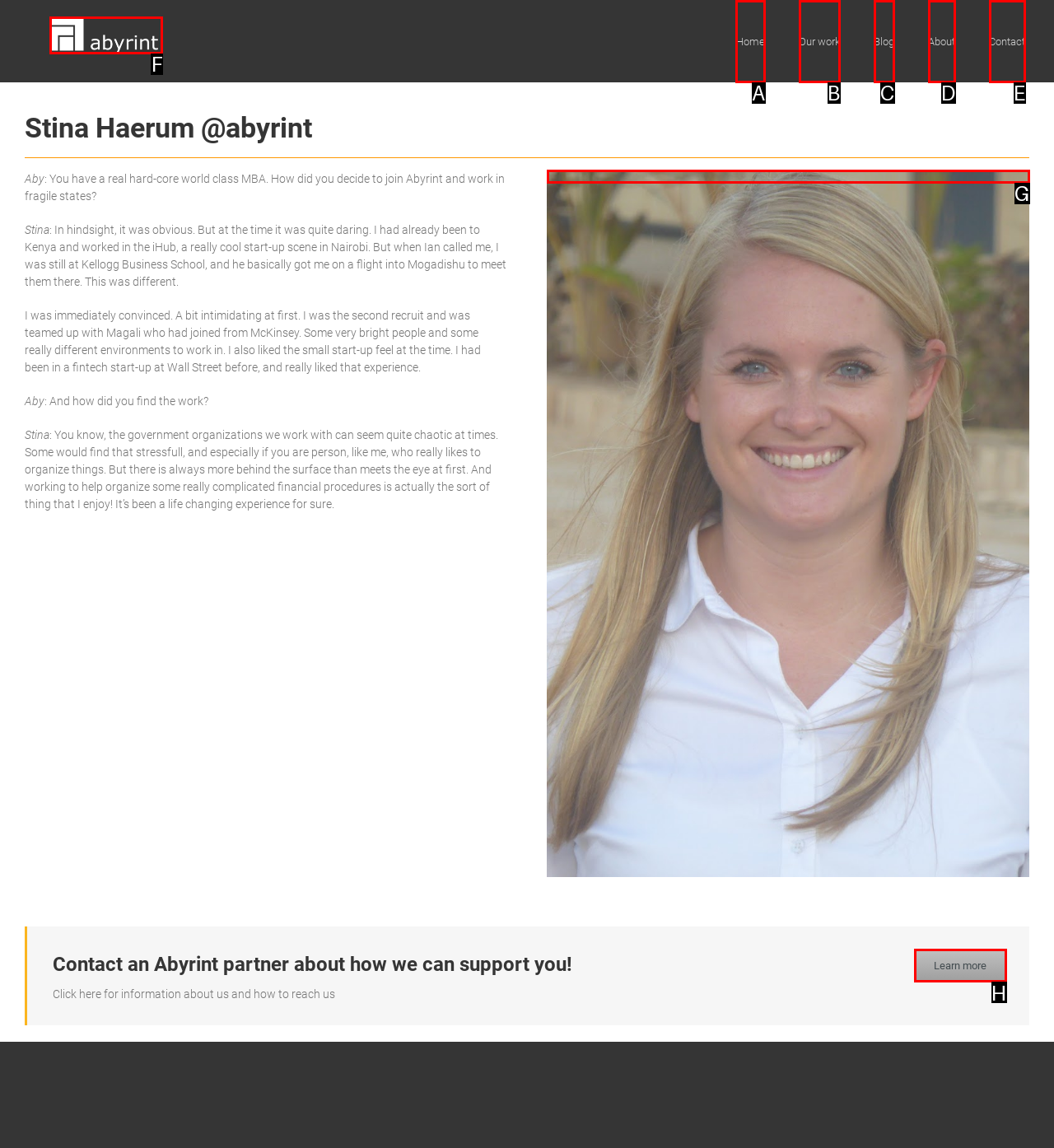Determine which option you need to click to execute the following task: Go to Home page. Provide your answer as a single letter.

A